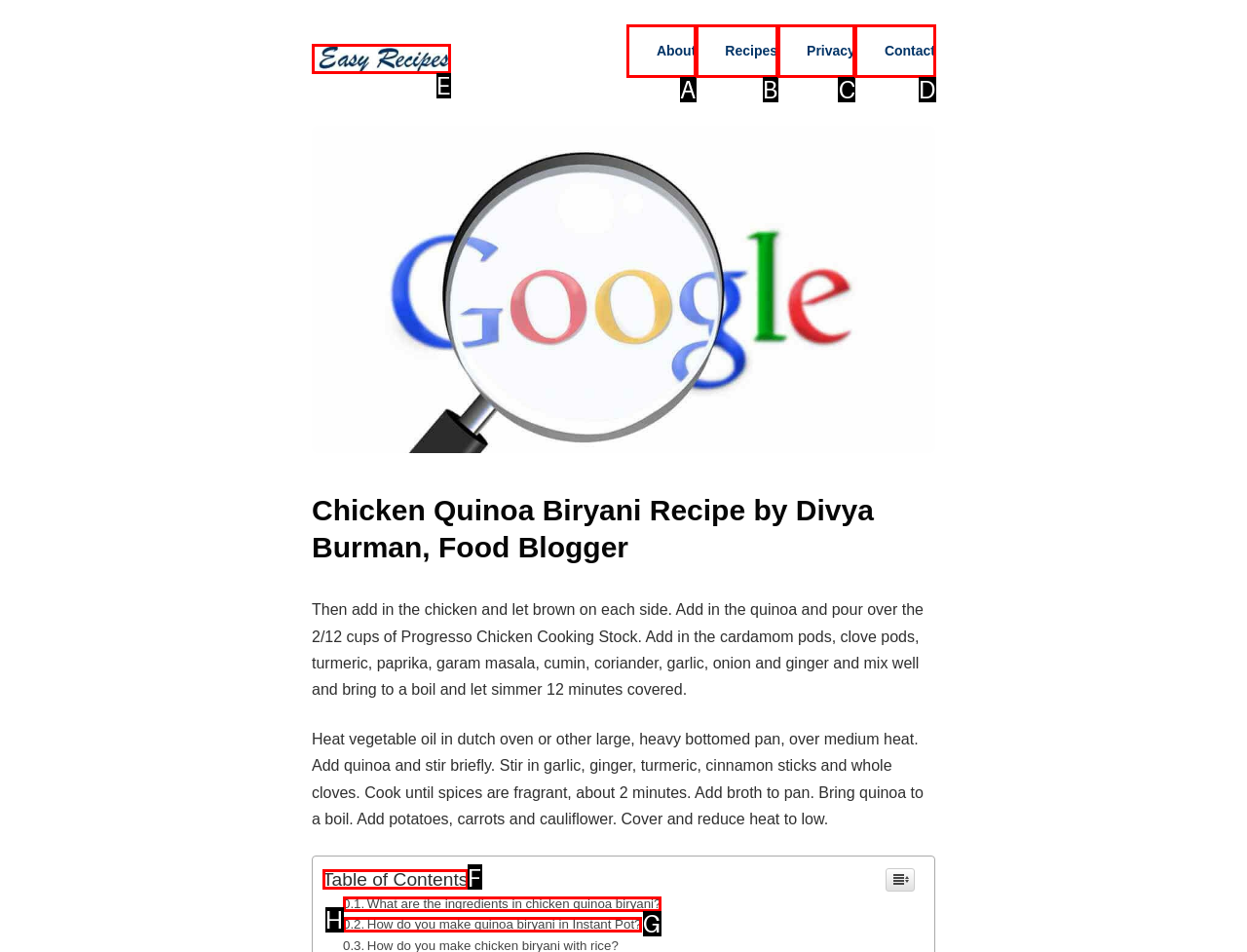Find the option you need to click to complete the following instruction: Read the 'Table of Contents'
Answer with the corresponding letter from the choices given directly.

F